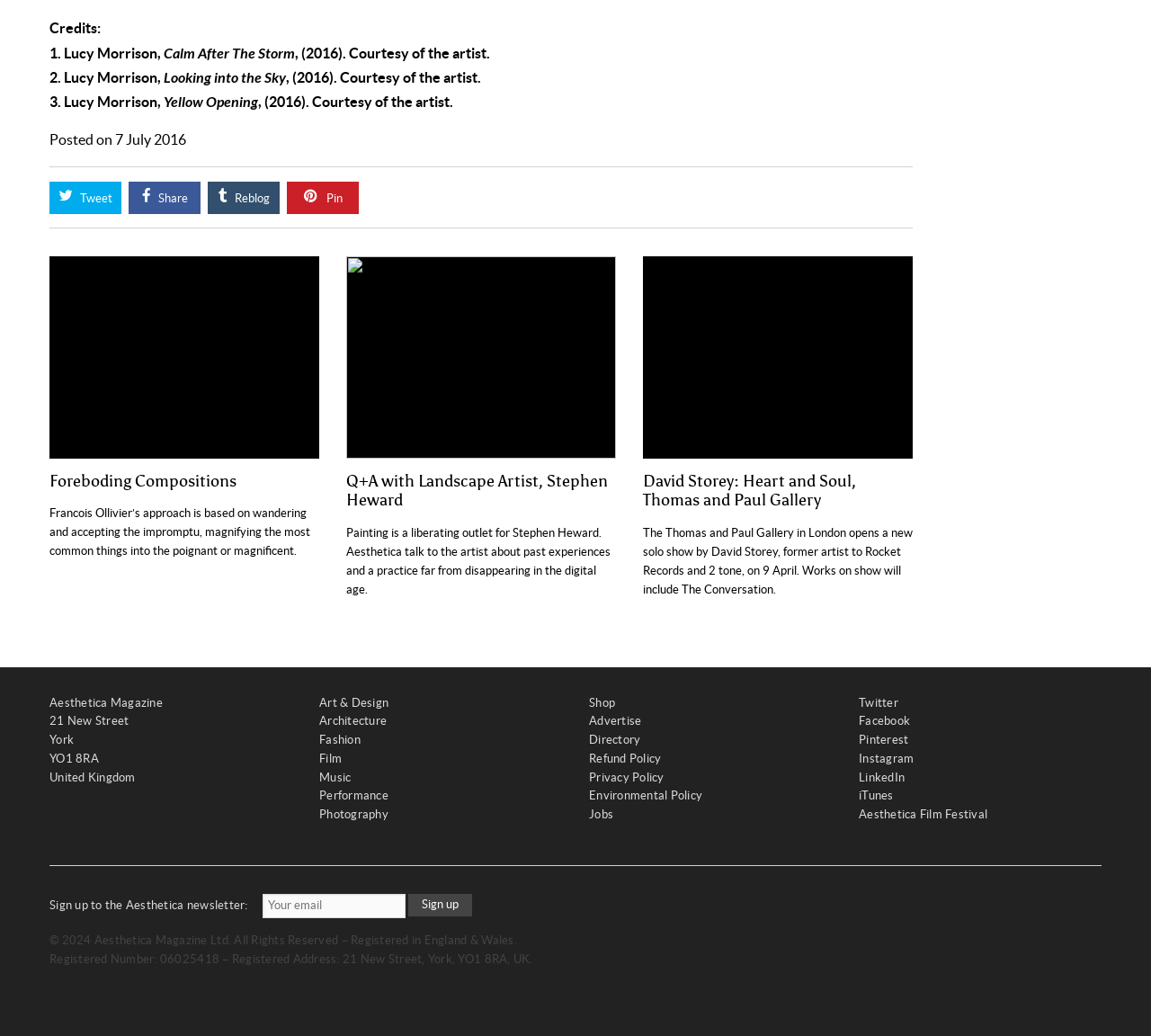What is the name of the artist mentioned in the first composition?
Ensure your answer is thorough and detailed.

The first composition mentioned on the webpage is 'Calm After The Storm' by Lucy Morrison, which is indicated by the StaticText element '1. Lucy Morrison, Calm After The Storm, (2016). Courtesy of the artist.'